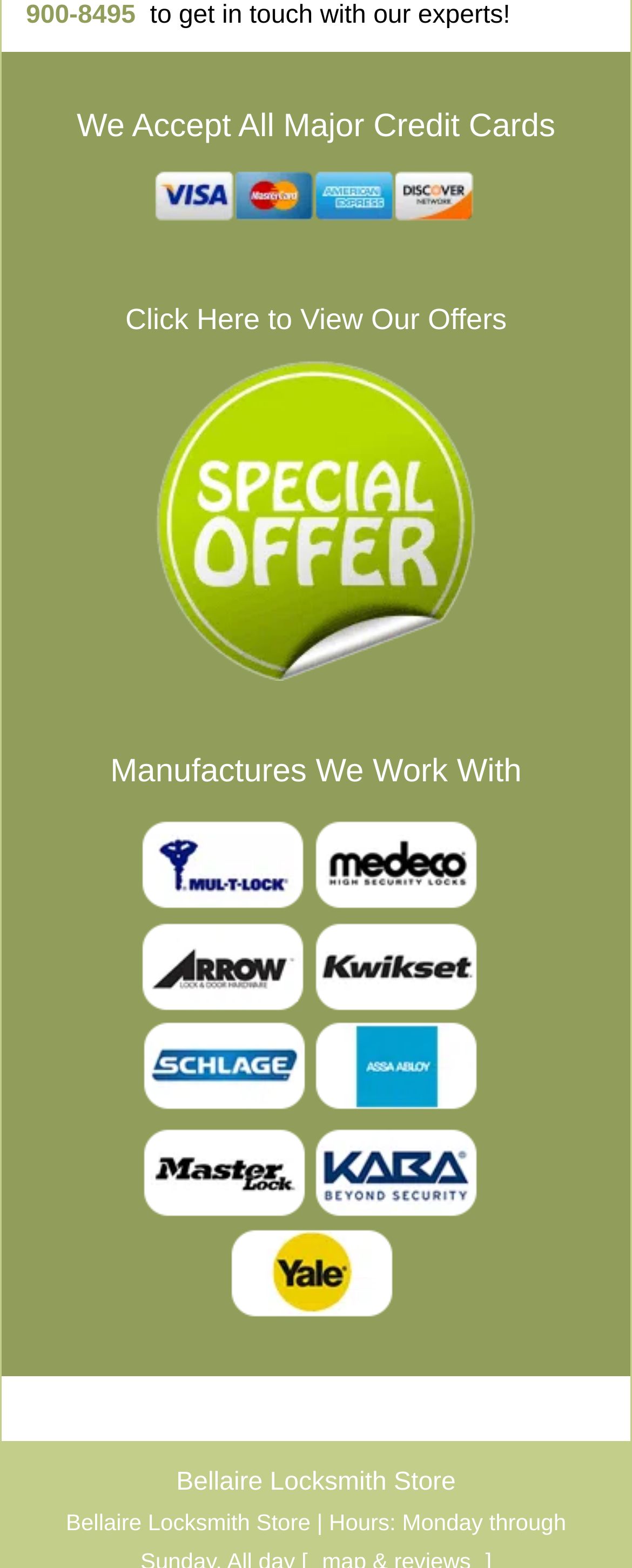Find the bounding box coordinates of the element I should click to carry out the following instruction: "Get in touch with experts".

[0.214, 0.001, 0.807, 0.018]